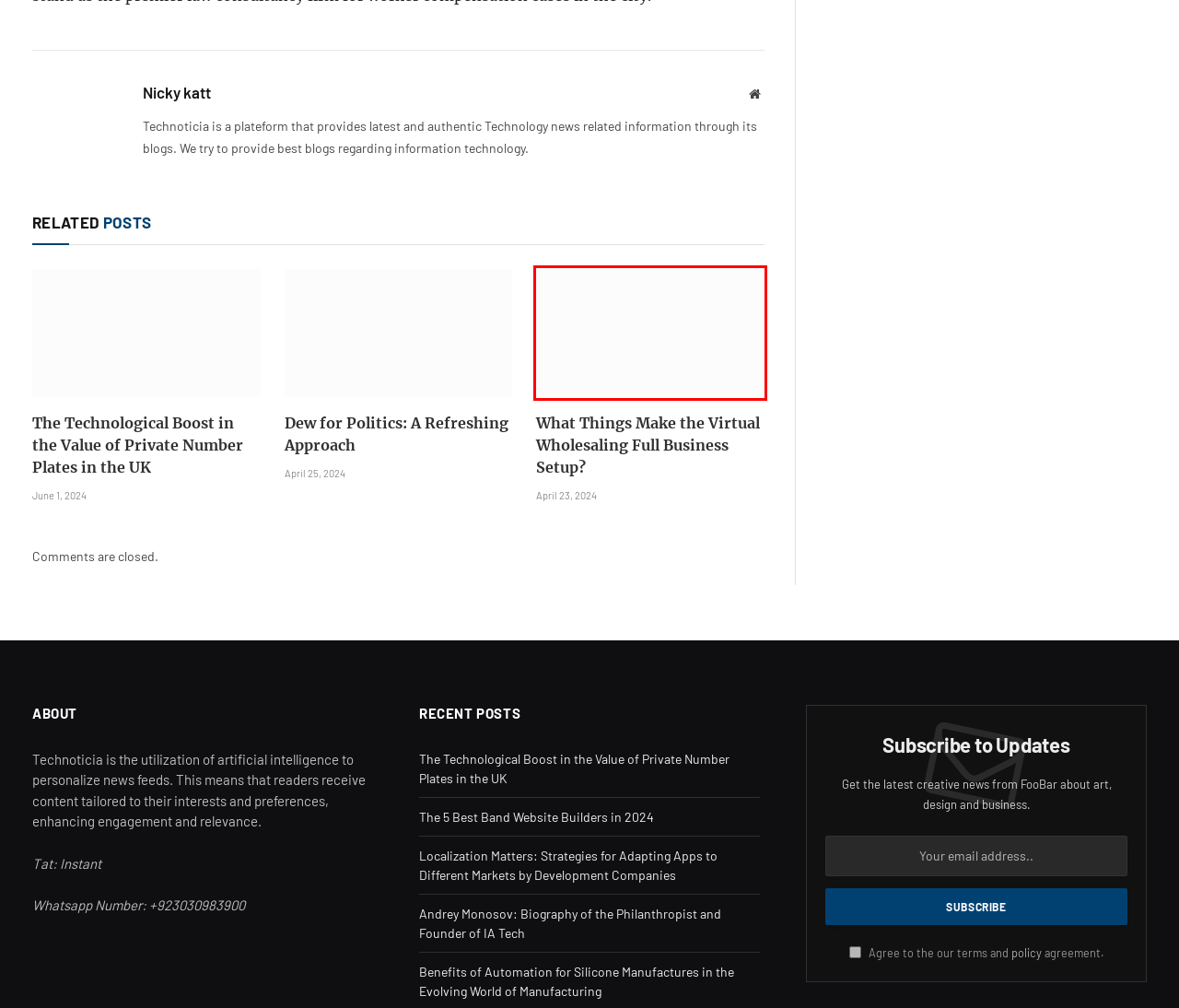Inspect the provided webpage screenshot, concentrating on the element within the red bounding box. Select the description that best represents the new webpage after you click the highlighted element. Here are the candidates:
A. Privacy Policy - Technoticia
B. Artifical Intelligence Archives - Technoticia
C. technology Archives - Technoticia
D. Localization Matters: Strategies for Adapting Apps to Different
E. What Things Make the Virtual Wholesaling Full Business Setup?
F. Term and Condition - Technoticia
G. networking Archives - Technoticia
H. Dew for Politics: A Refreshing Approach

E